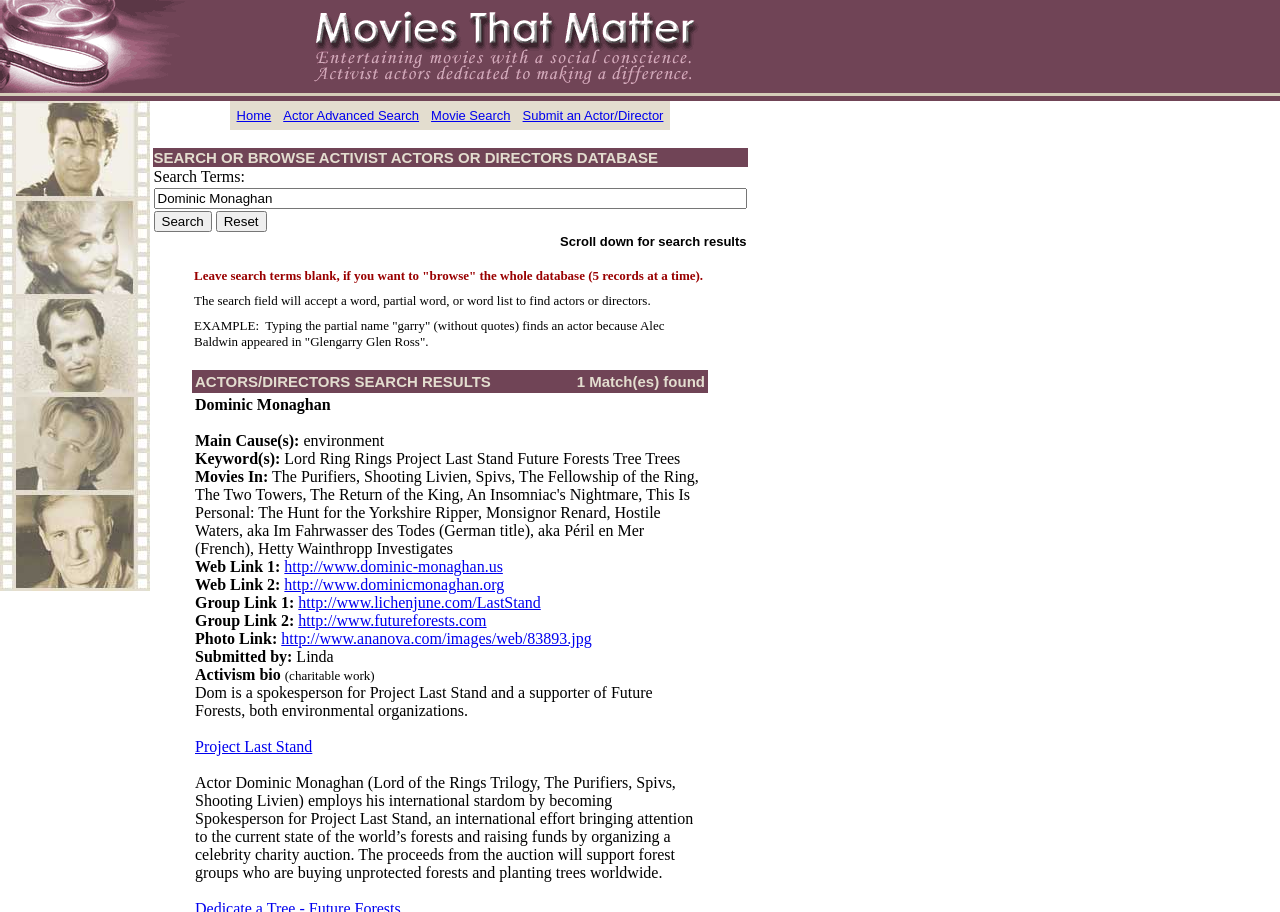What is the purpose of this website?
Using the image, provide a detailed and thorough answer to the question.

Based on the webpage's layout and content, it appears to be a website that allows users to search for actors and directors who are involved in message movies, which are films that convey a social or environmental message. The website also provides information about these actors and directors, including their activism and charitable work.